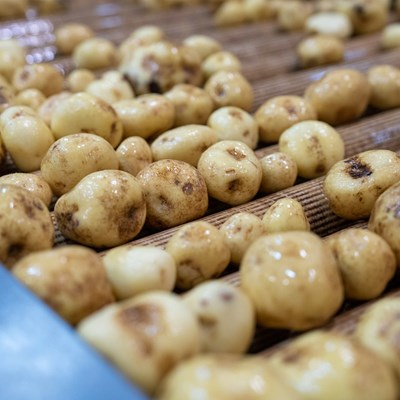Based on the image, provide a detailed and complete answer to the question: 
What happens to the soil removed from potatoes?

The caption highlights the facility's sustainable approach, which includes returning the soil removed from potatoes back to the fields, reducing waste and promoting environmentally responsible practices.